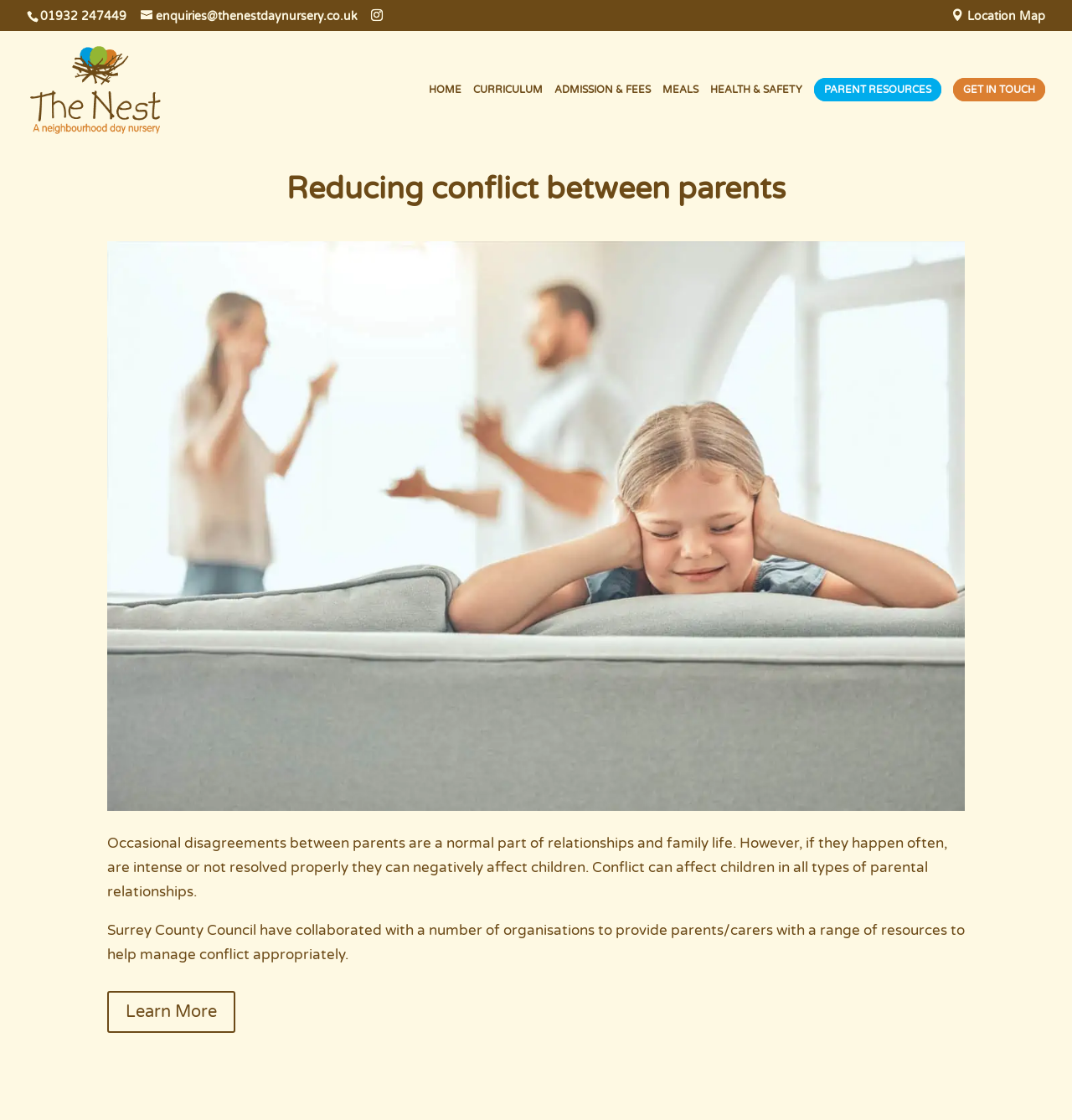Pinpoint the bounding box coordinates of the clickable area necessary to execute the following instruction: "Go to the home page". The coordinates should be given as four float numbers between 0 and 1, namely [left, top, right, bottom].

[0.4, 0.075, 0.43, 0.132]